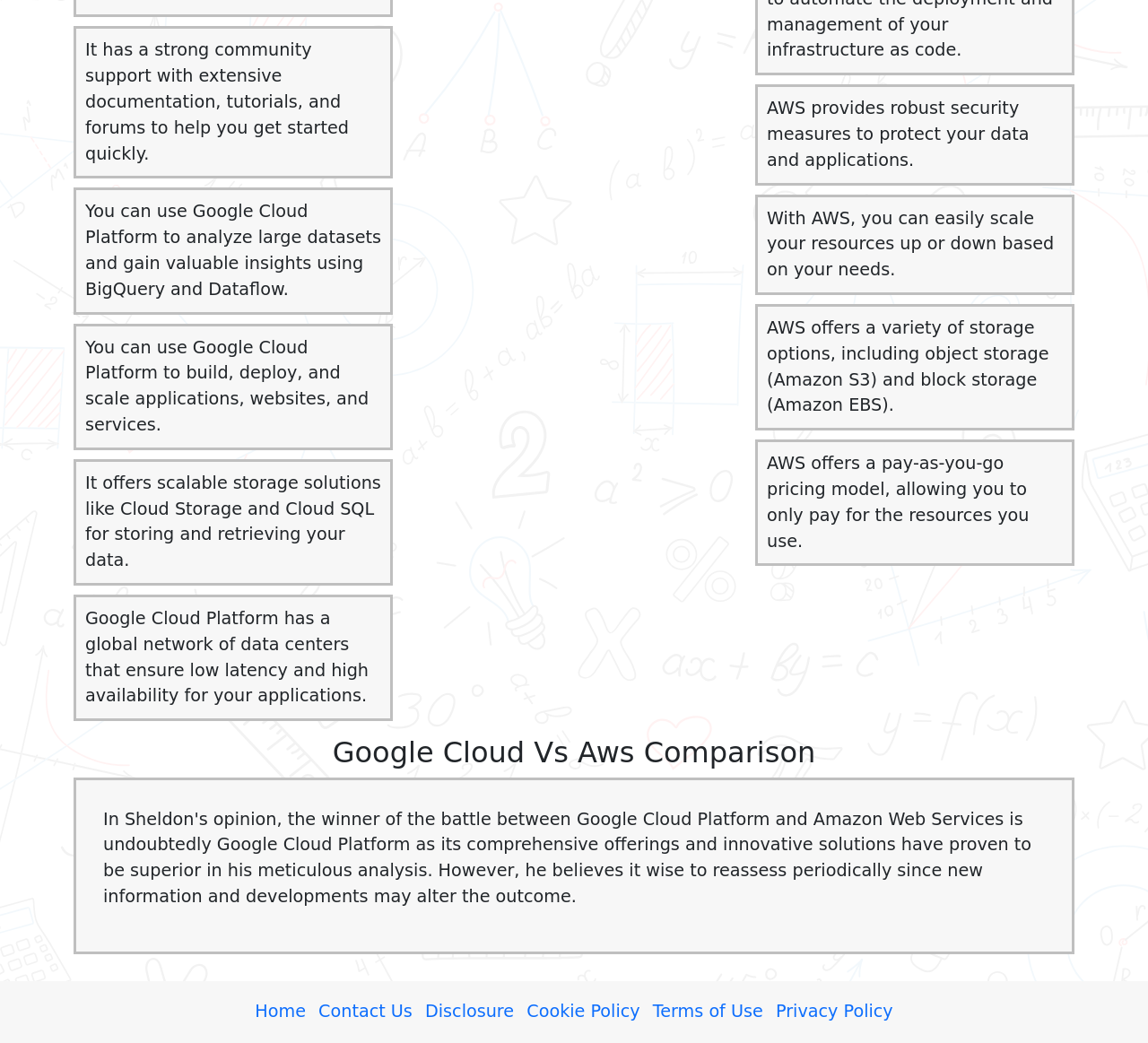Mark the bounding box of the element that matches the following description: "Disclosure".

[0.37, 0.959, 0.448, 0.979]